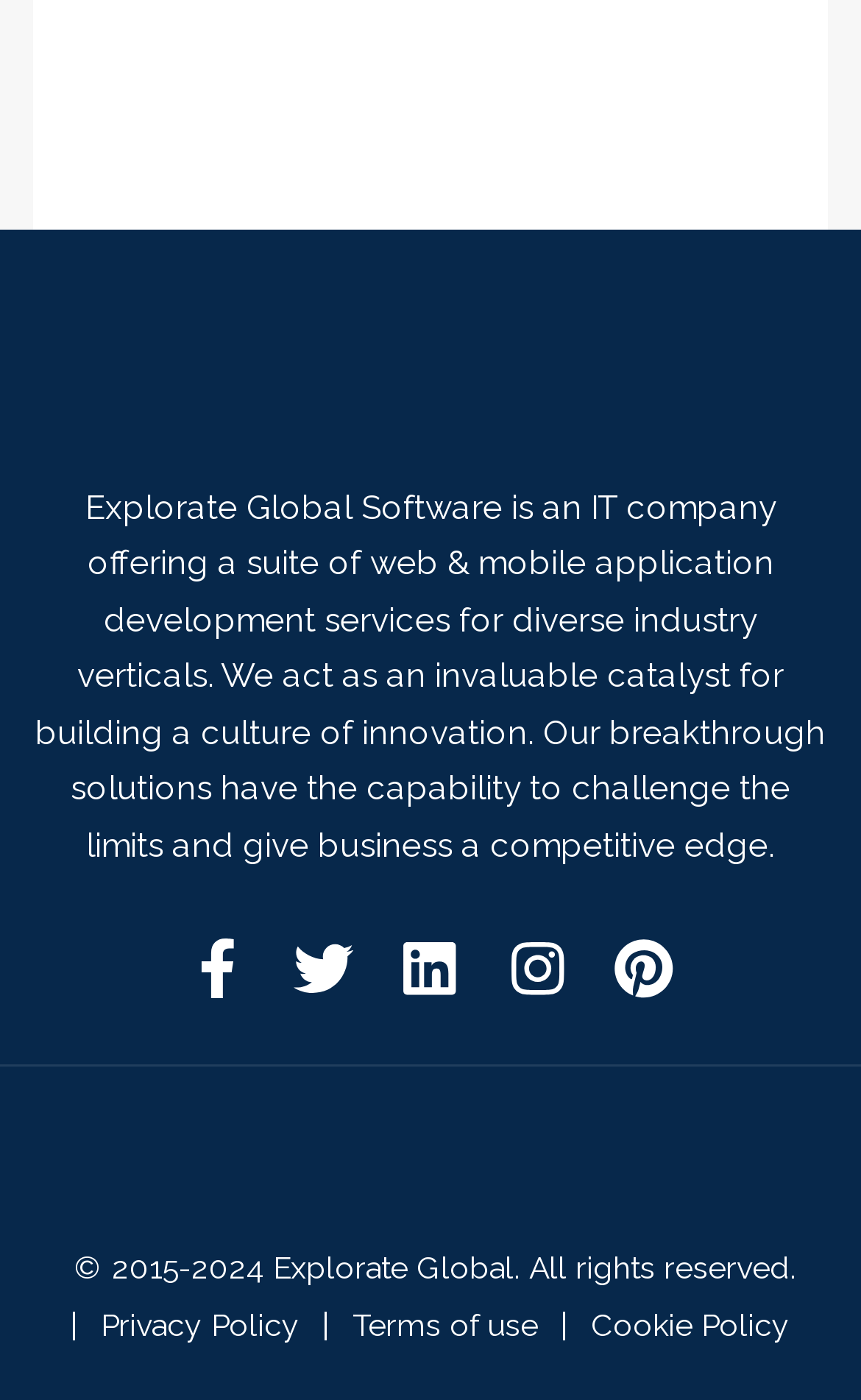Please give a concise answer to this question using a single word or phrase: 
What is the copyright year range?

2015-2024